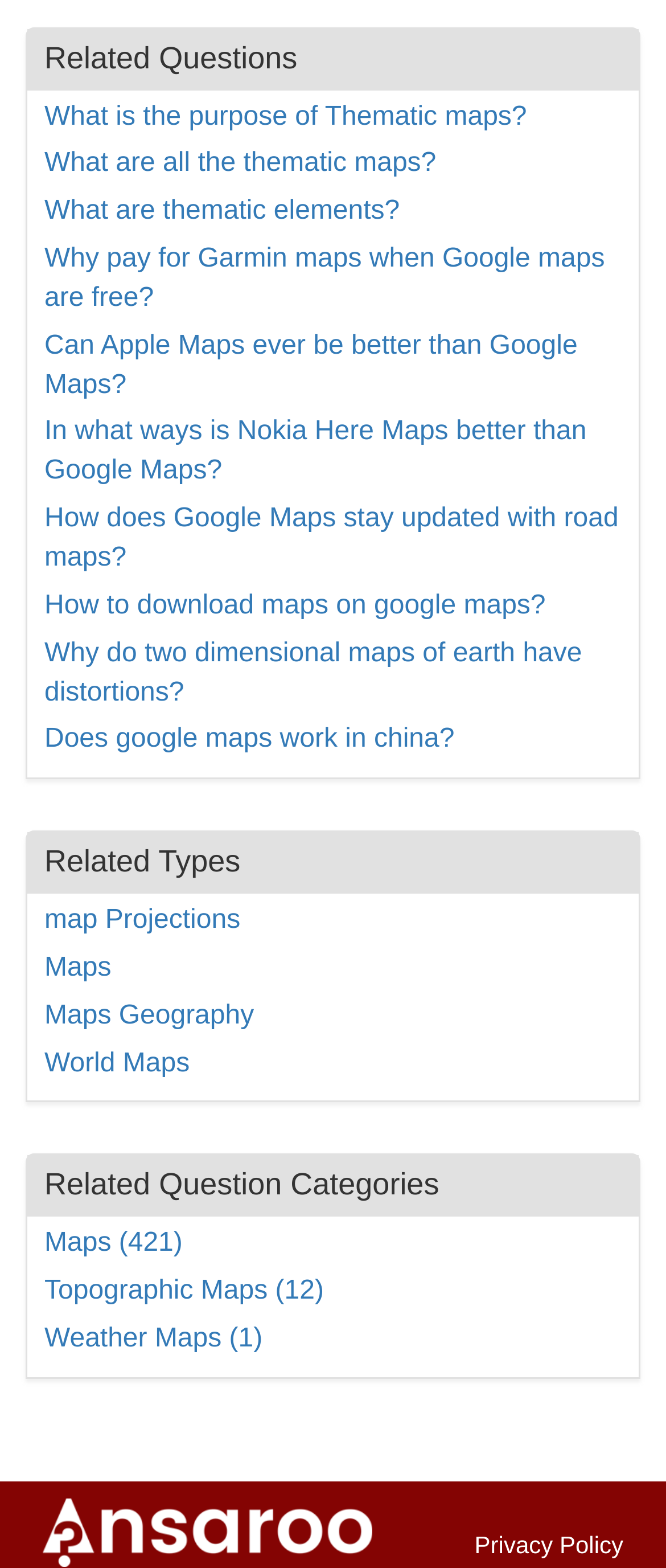Determine the bounding box coordinates of the clickable area required to perform the following instruction: "Explore what is the purpose of Thematic maps". The coordinates should be represented as four float numbers between 0 and 1: [left, top, right, bottom].

[0.067, 0.065, 0.791, 0.083]